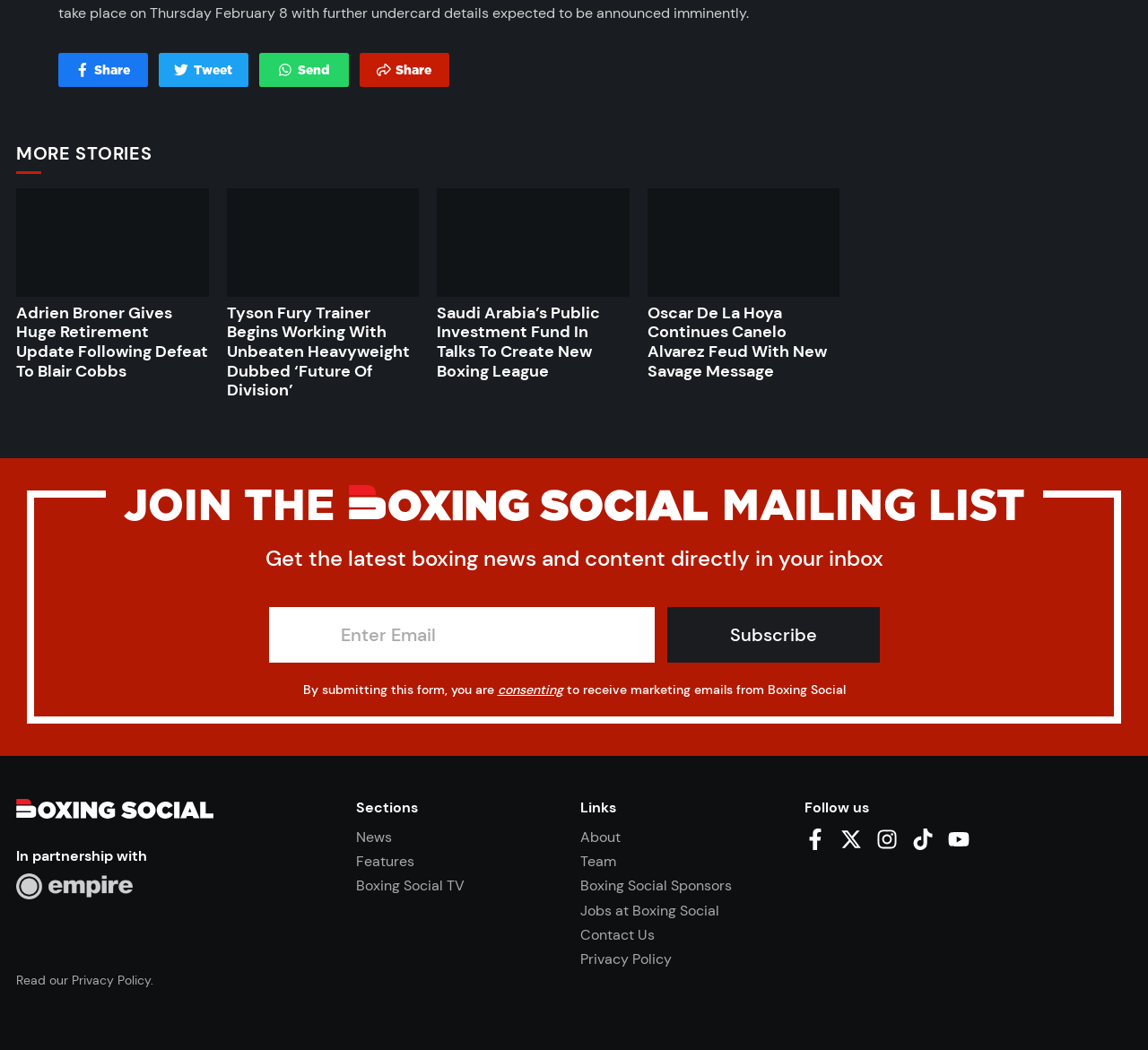Identify the bounding box coordinates of the clickable region necessary to fulfill the following instruction: "Follow Boxing Social on Instagram". The bounding box coordinates should be four float numbers between 0 and 1, i.e., [left, top, right, bottom].

[0.763, 0.789, 0.782, 0.807]